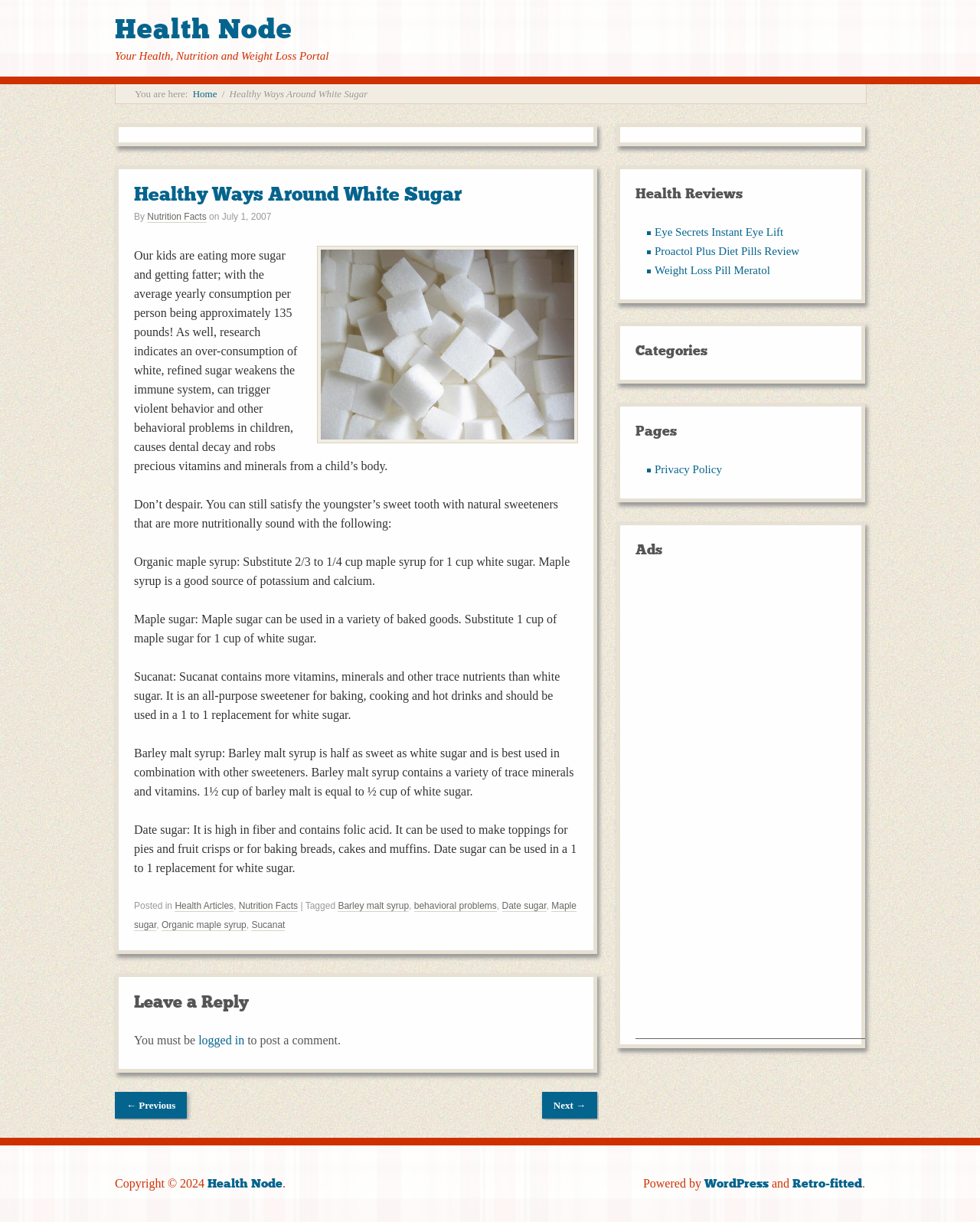Identify the bounding box coordinates of the clickable region required to complete the instruction: "Learn about 'Organic maple syrup'". The coordinates should be given as four float numbers within the range of 0 and 1, i.e., [left, top, right, bottom].

[0.165, 0.753, 0.251, 0.762]